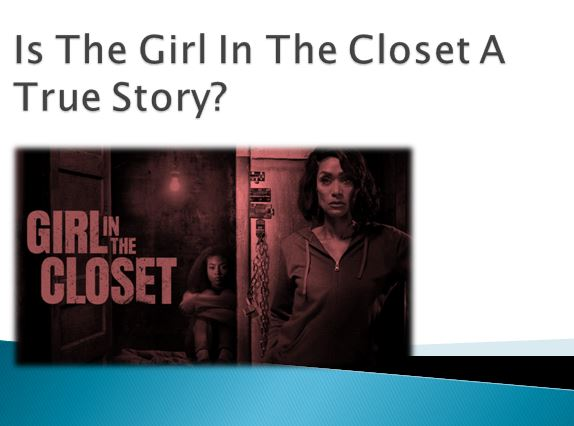Generate a detailed explanation of the scene depicted in the image.

The image prominently features the title "Is The Girl In The Closet A True Story?" in bold, striking letters, set against a dark, dramatic background. It depicts a scene from the narrative, highlighting a woman alongside a little girl who appears to be sitting in a closet, symbolizing themes of isolation and emotional struggle. The visual layout draws attention to the significant inquiry of whether the story is based on real events, provoking curiosity and reflection about the narrative's authenticity. This captivating image serves as a thematic introduction to the exploration of truth in storytelling, setting the stage for an in-depth discussion on the story's implications and emotional depth.